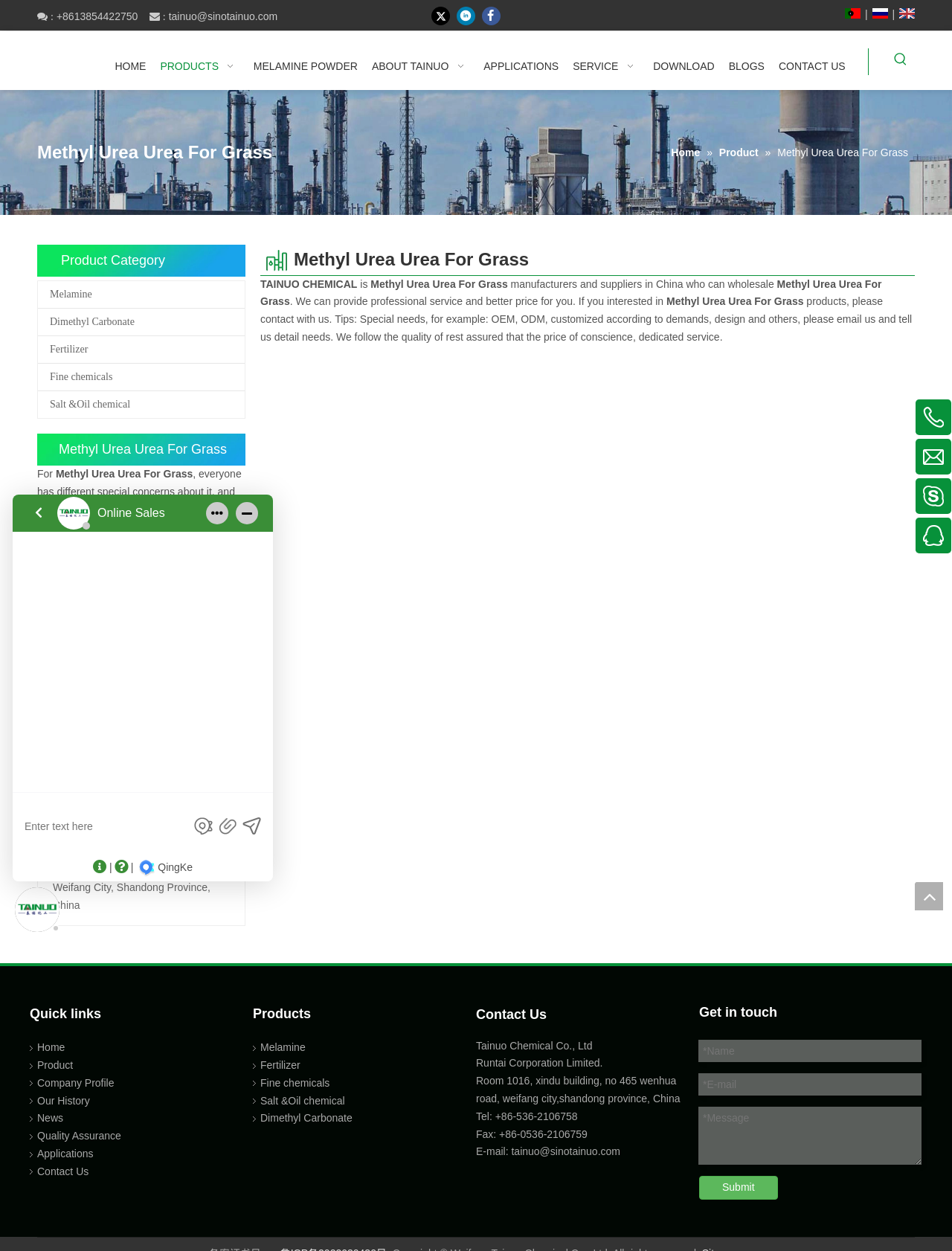Identify the bounding box coordinates of the region that needs to be clicked to carry out this instruction: "Contact us via phone number +8613854422750". Provide these coordinates as four float numbers ranging from 0 to 1, i.e., [left, top, right, bottom].

[0.059, 0.008, 0.157, 0.018]